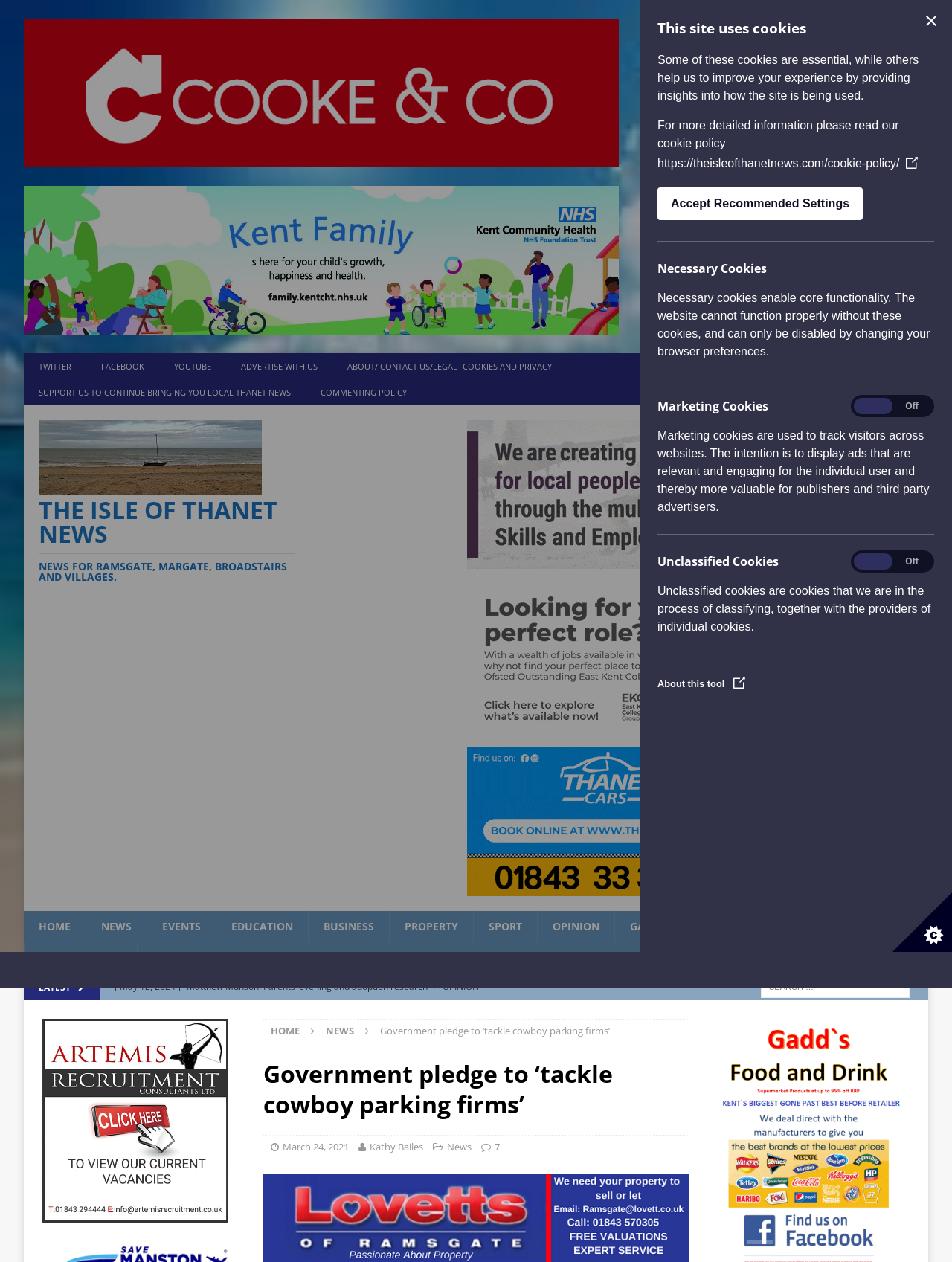Locate the bounding box of the user interface element based on this description: "Commenting policy".

[0.948, 0.28, 0.975, 0.301]